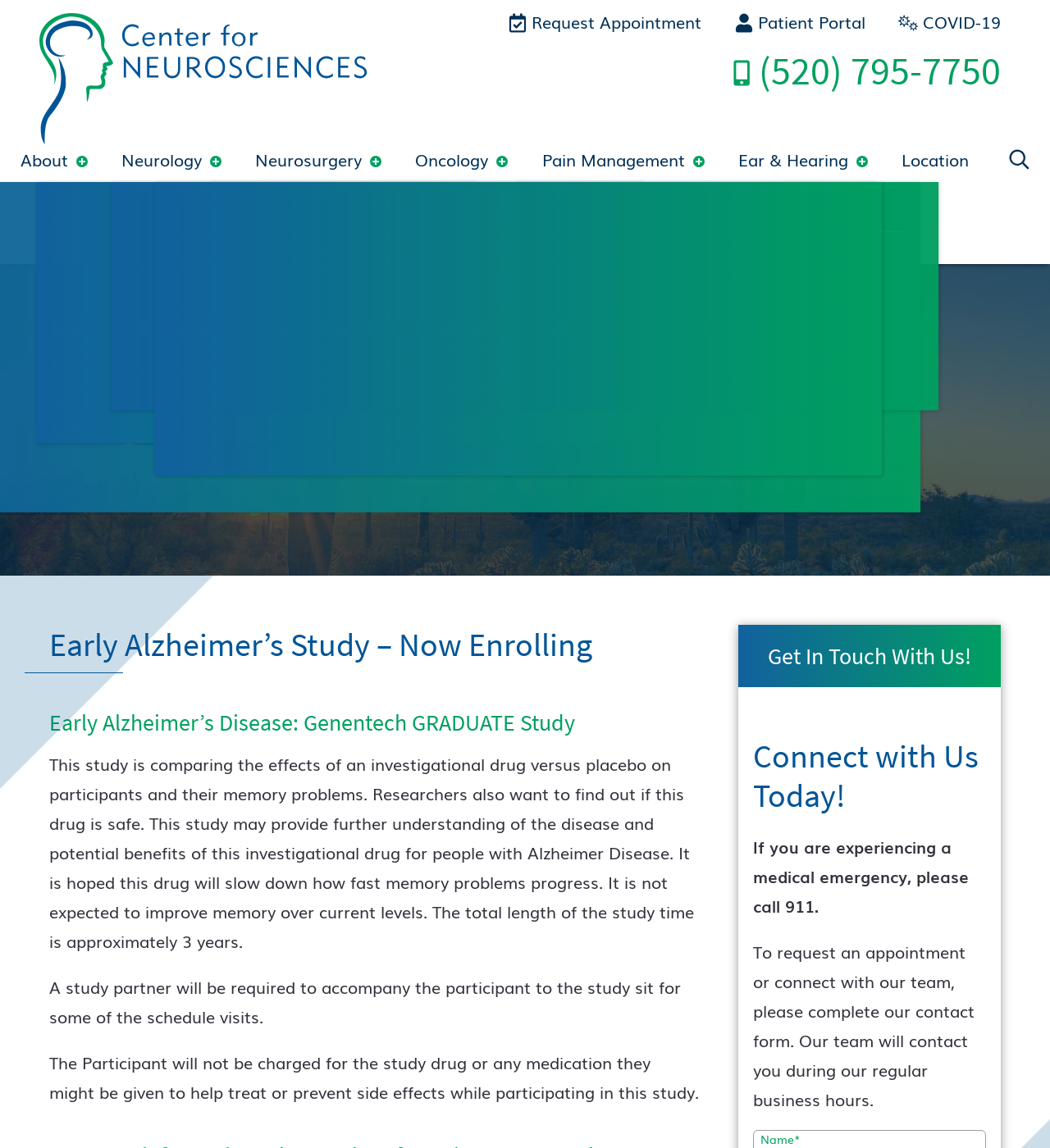Please specify the bounding box coordinates of the area that should be clicked to accomplish the following instruction: "Call the phone number (520) 795-7750". The coordinates should consist of four float numbers between 0 and 1, i.e., [left, top, right, bottom].

[0.698, 0.044, 0.953, 0.079]